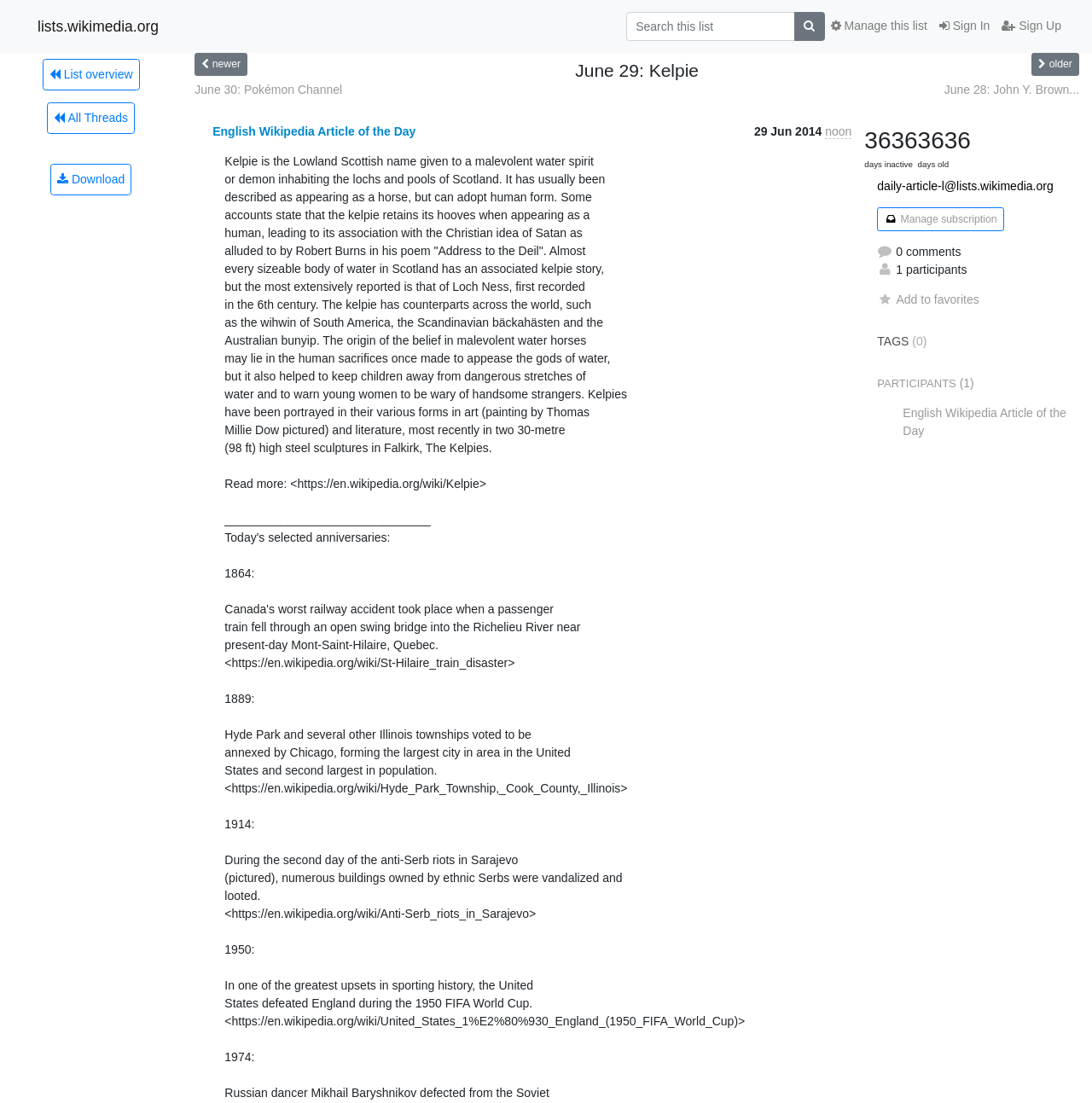Based on the image, please respond to the question with as much detail as possible:
How many participants are there?

The number of participants can be found in the static text element '(1)' which is located below the 'PARTICIPANTS' label.